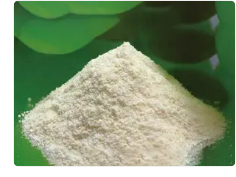Provide an extensive narrative of what is shown in the image.

The image showcases a fine, white powder heaped in a small mound, set against a vibrant green background that enhances its visual appeal. This powder is identified as 3-Indoleacetic Acid (IAA), a crucial plant hormone known for its role in regulating growth and developmental processes. The surrounding green elements suggest a connection to nature, emphasizing the powder's application in horticulture and agriculture. The image is part of a product category that highlights various plant growth regulators, providing essential information for users interested in enhancing their gardening or agricultural practices.